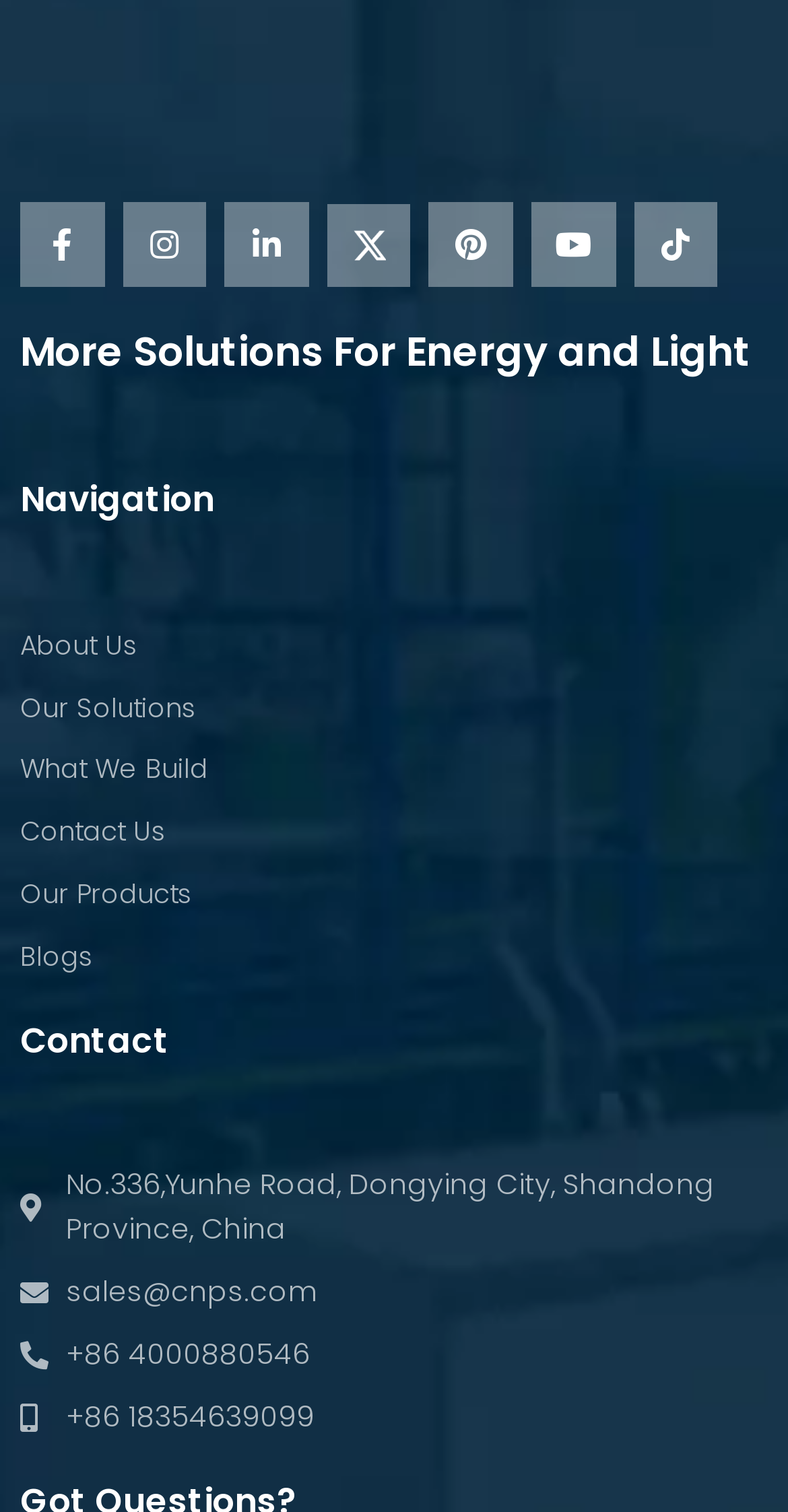Show the bounding box coordinates for the element that needs to be clicked to execute the following instruction: "Explore the blog section". Provide the coordinates in the form of four float numbers between 0 and 1, i.e., [left, top, right, bottom].

[0.026, 0.619, 0.974, 0.648]